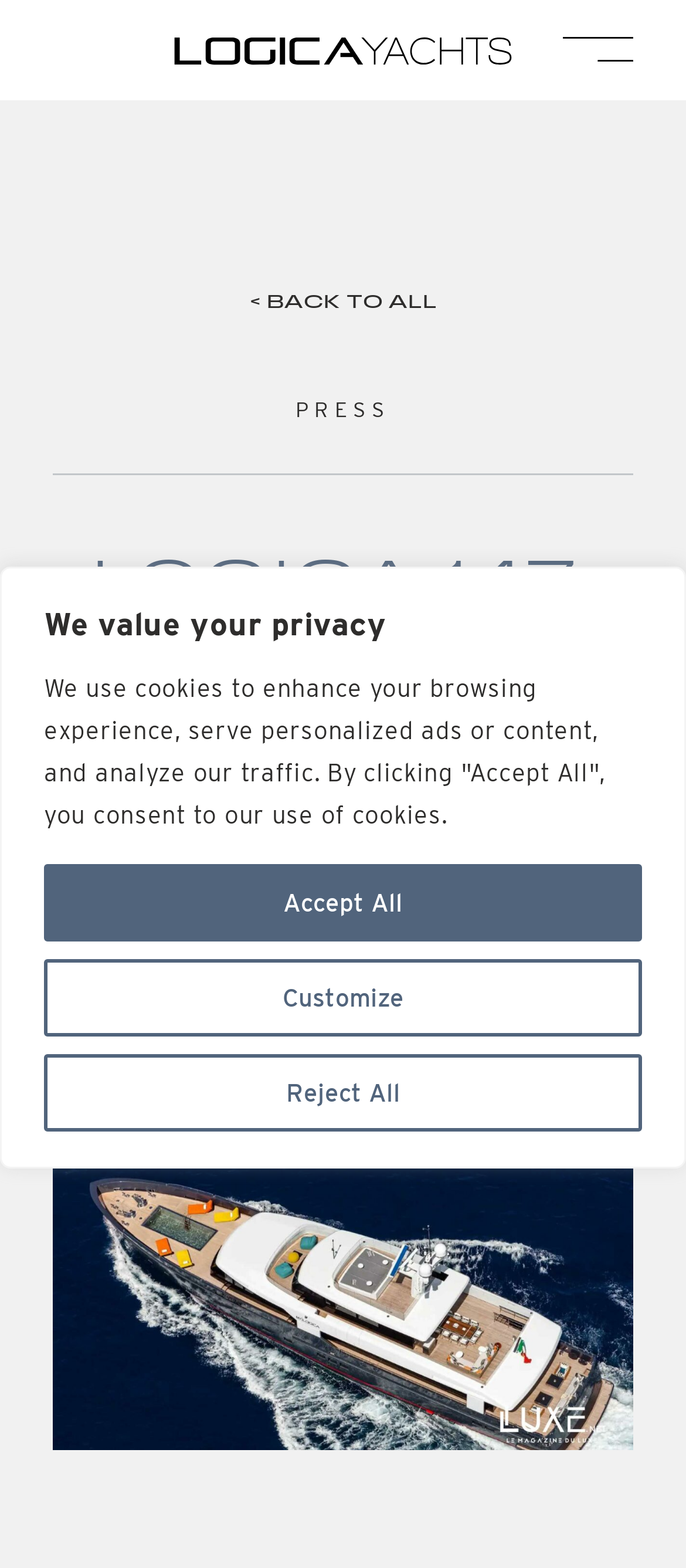Respond to the following question with a brief word or phrase:
What is the purpose of the buttons 'Customize', 'Reject All', and 'Accept All'?

Cookie settings